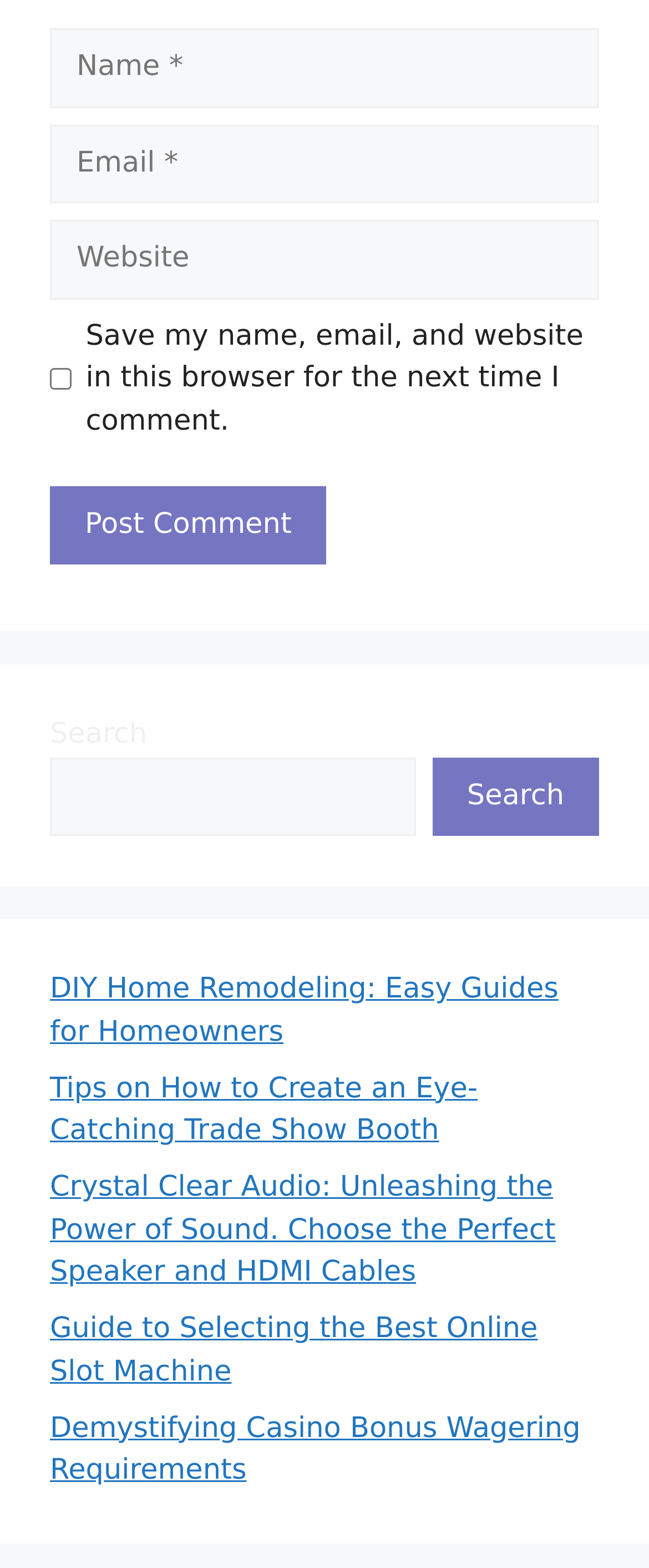Provide the bounding box coordinates of the HTML element this sentence describes: "Best Of". The bounding box coordinates consist of four float numbers between 0 and 1, i.e., [left, top, right, bottom].

None